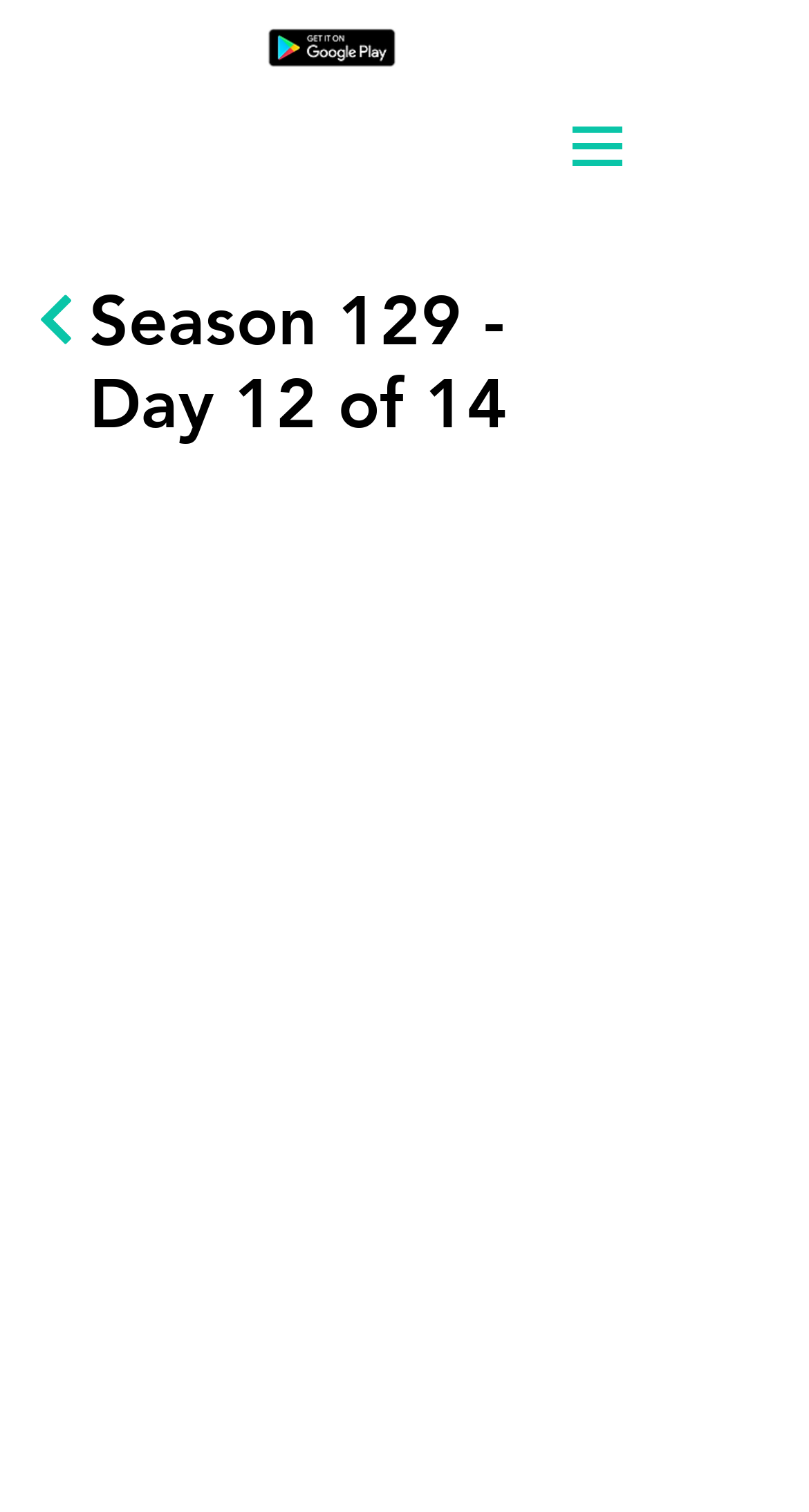Identify and extract the main heading from the webpage.

Season 129 - Day 12 of 14